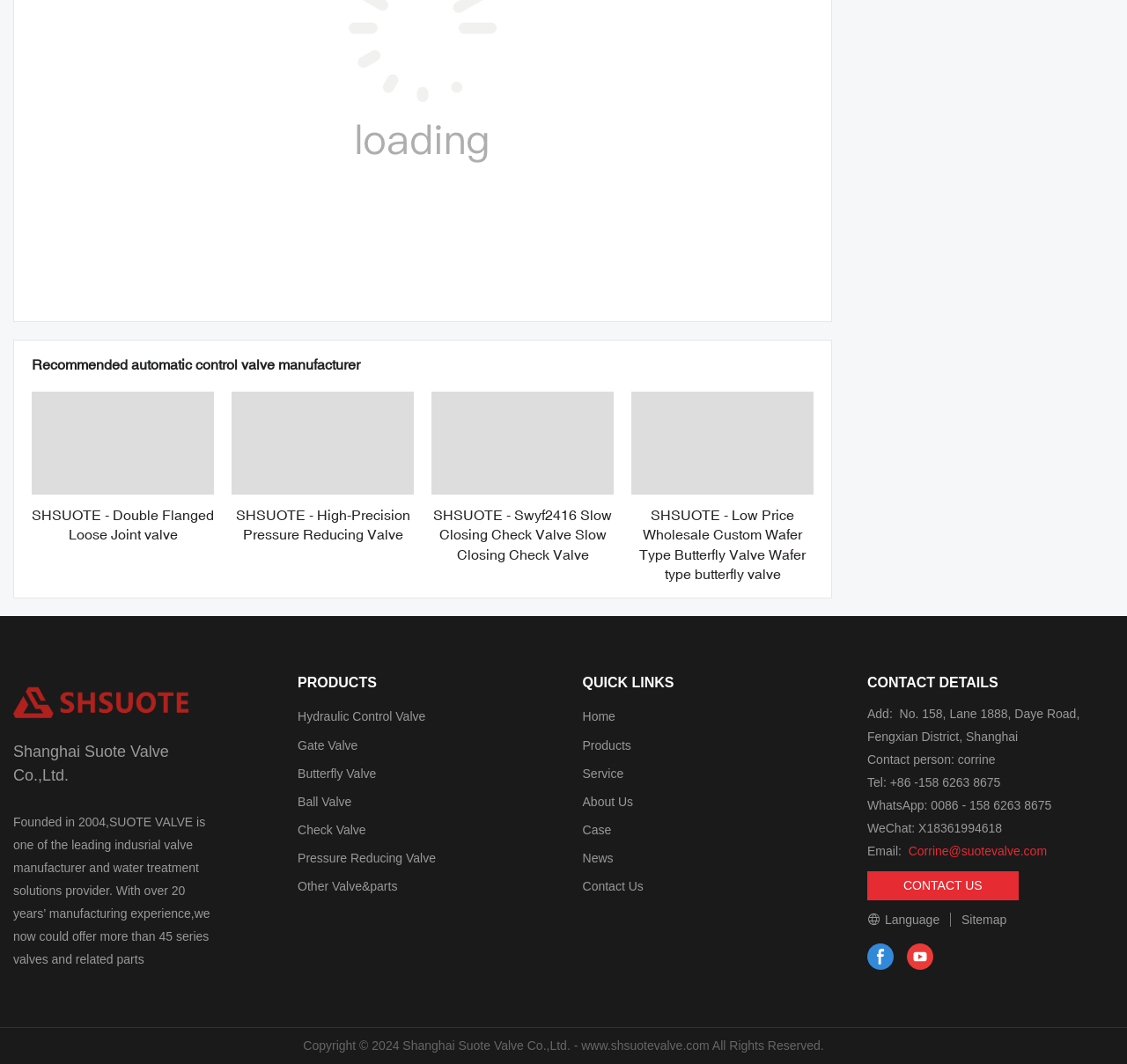Refer to the image and offer a detailed explanation in response to the question: What is the name of the company?

The company name is mentioned in the static text element at the bottom of the webpage, which says 'Copyright © 2024 Shanghai Suote Valve Co.,Ltd. - www.shsuotevalve.com All Rights Reserved.'